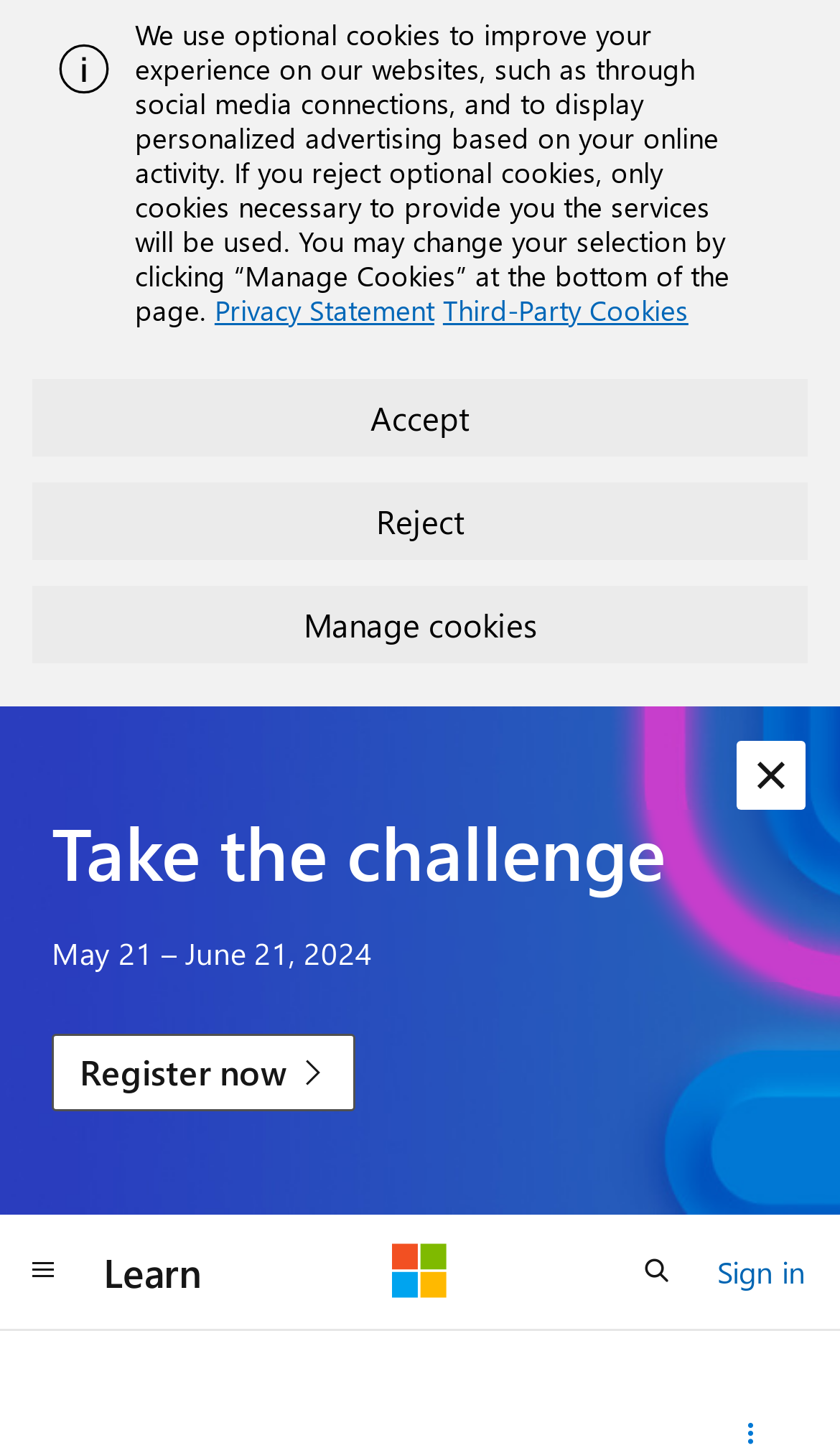Determine the bounding box coordinates of the clickable region to execute the instruction: "sign in". The coordinates should be four float numbers between 0 and 1, denoted as [left, top, right, bottom].

[0.854, 0.856, 0.959, 0.894]